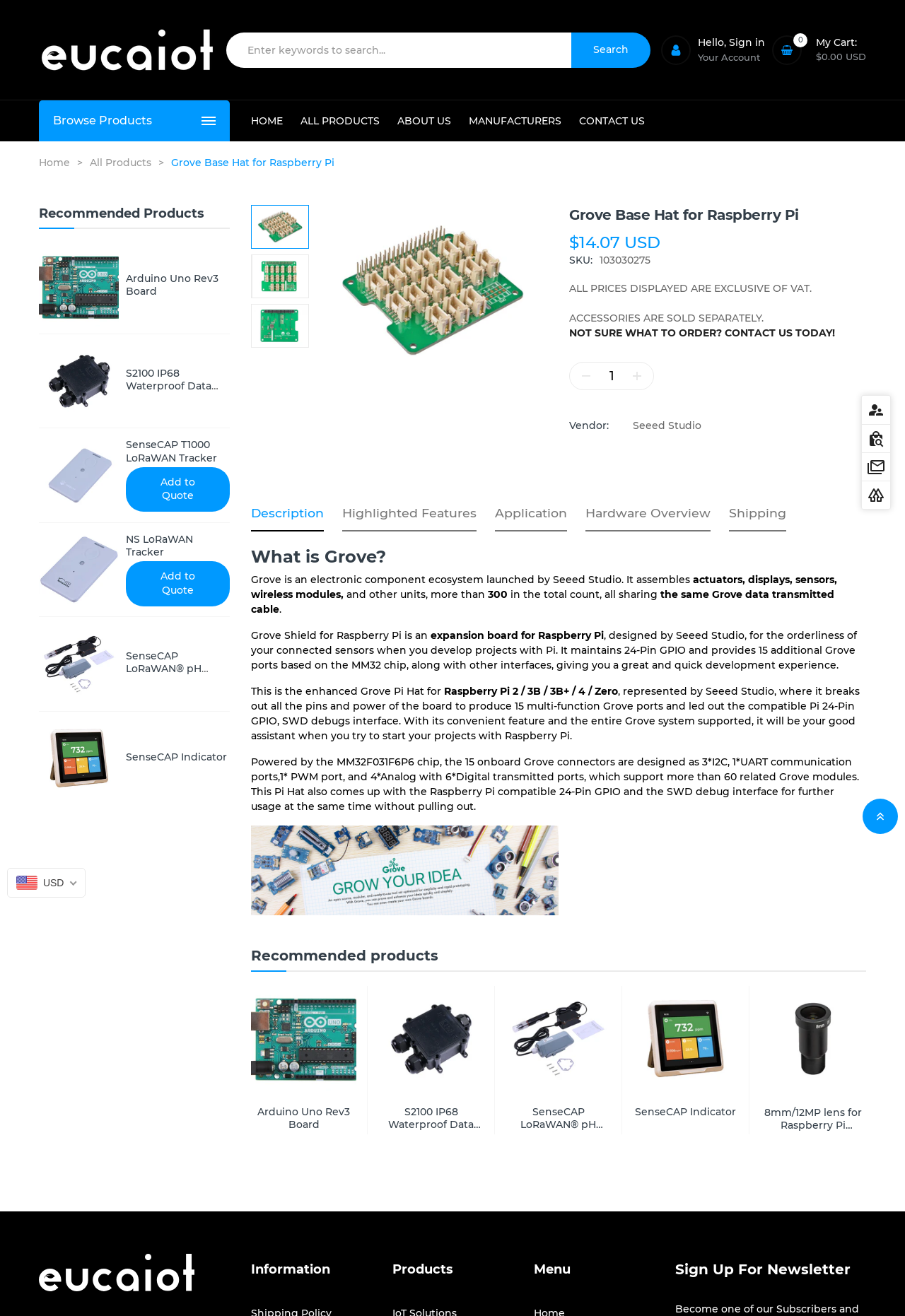What is the name of the product on this webpage? Using the information from the screenshot, answer with a single word or phrase.

Grove Base Hat for Raspberry Pi